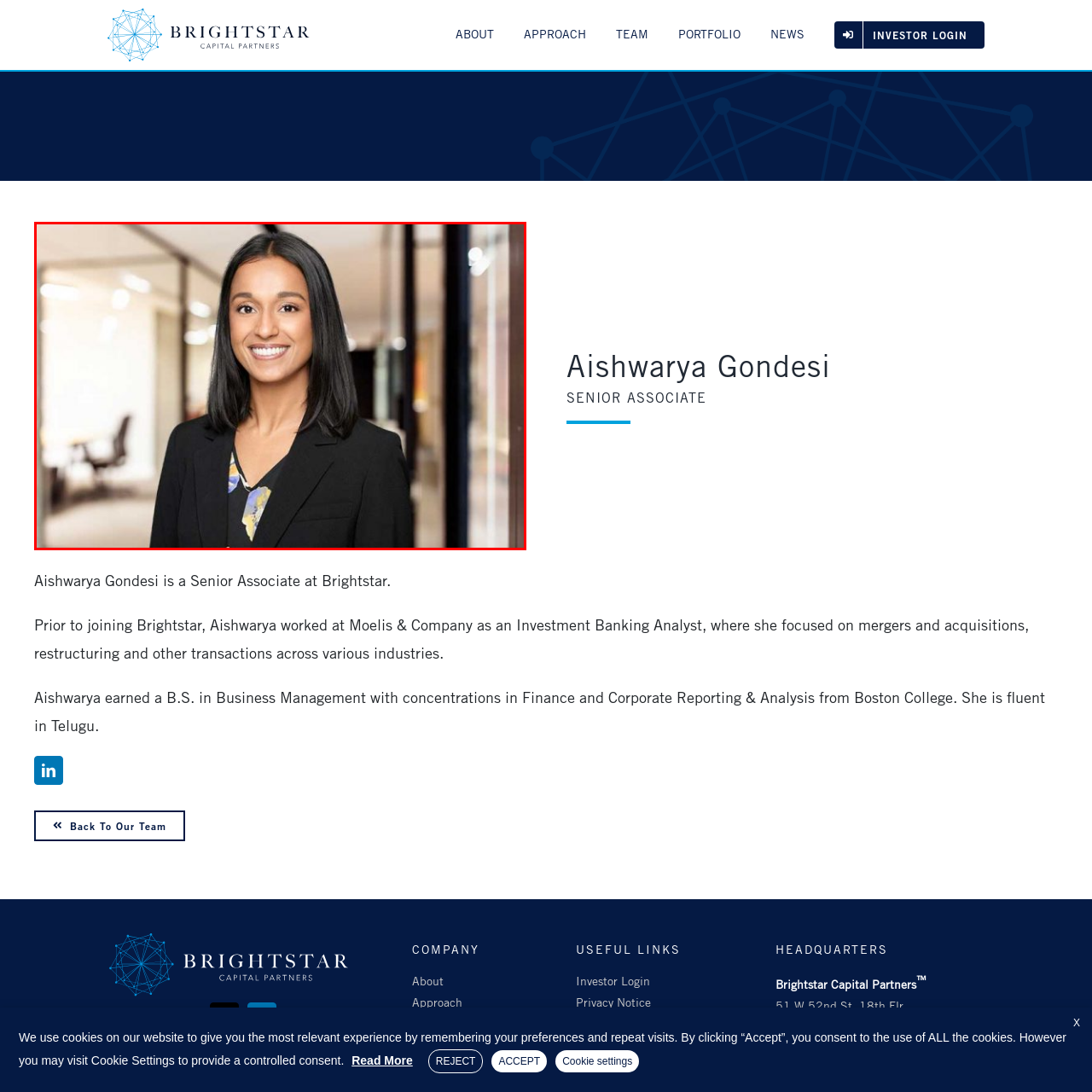Craft an in-depth description of the visual elements captured within the red box.

This image features Aishwarya Gondesi, a Senior Associate at Brightstar Capital Partners. She is smiling confidently while dressed professionally in a black blazer over a patterned blouse. The background subtly suggests a modern office environment, showcasing blurred office furnishings that hint at a dynamic workplace. Aishwarya's approachable demeanor and polished appearance reflect her expertise and professionalism in the finance sector, highlighted by her academic background in Business Management with concentrations in Finance and Corporate Reporting & Analysis from Boston College.